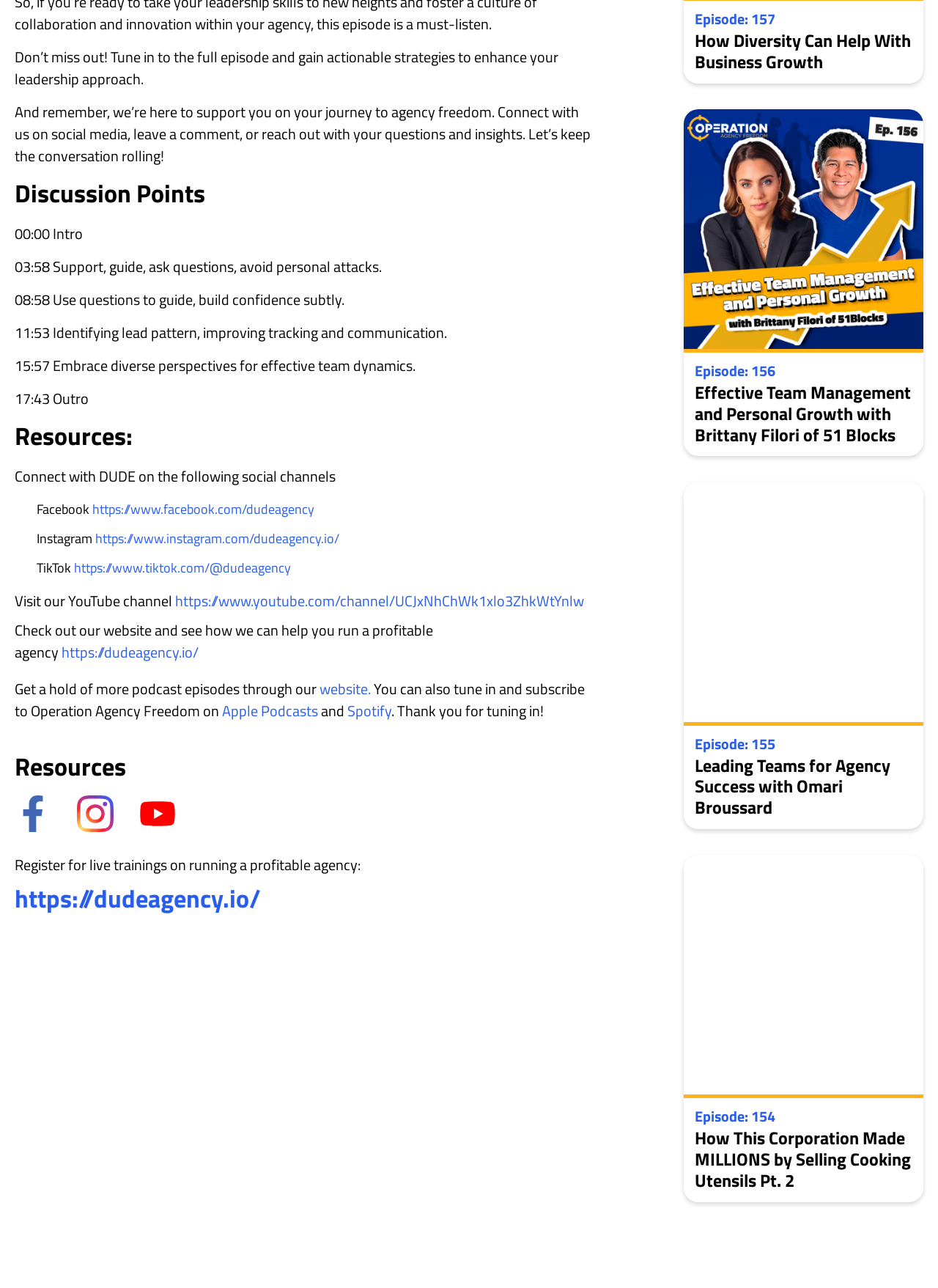Please pinpoint the bounding box coordinates for the region I should click to adhere to this instruction: "Tune in to the full episode".

[0.016, 0.035, 0.595, 0.07]